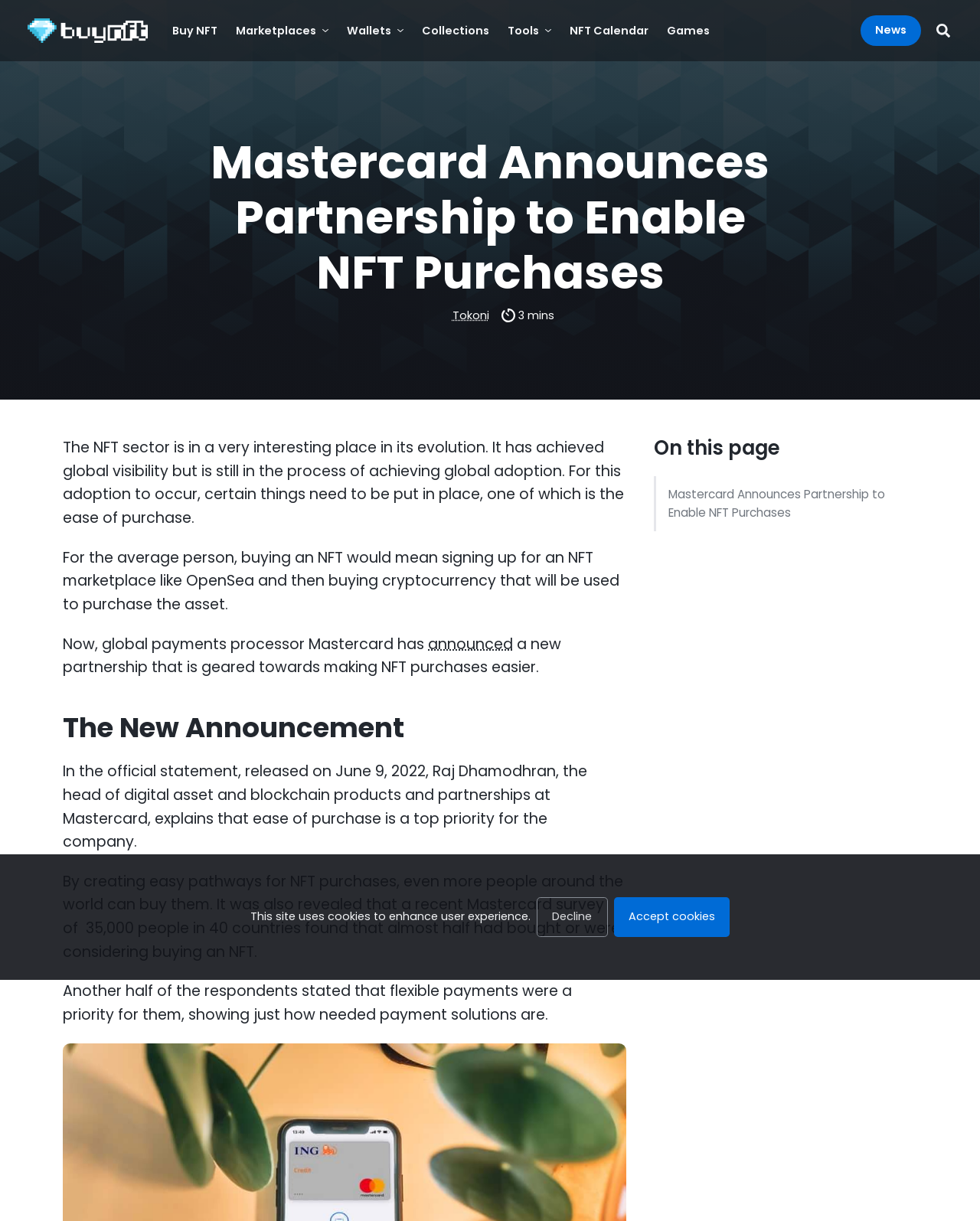Identify the bounding box for the described UI element. Provide the coordinates in (top-left x, top-left y, bottom-right x, bottom-right y) format with values ranging from 0 to 1: NFT Calendar

[0.581, 0.016, 0.662, 0.034]